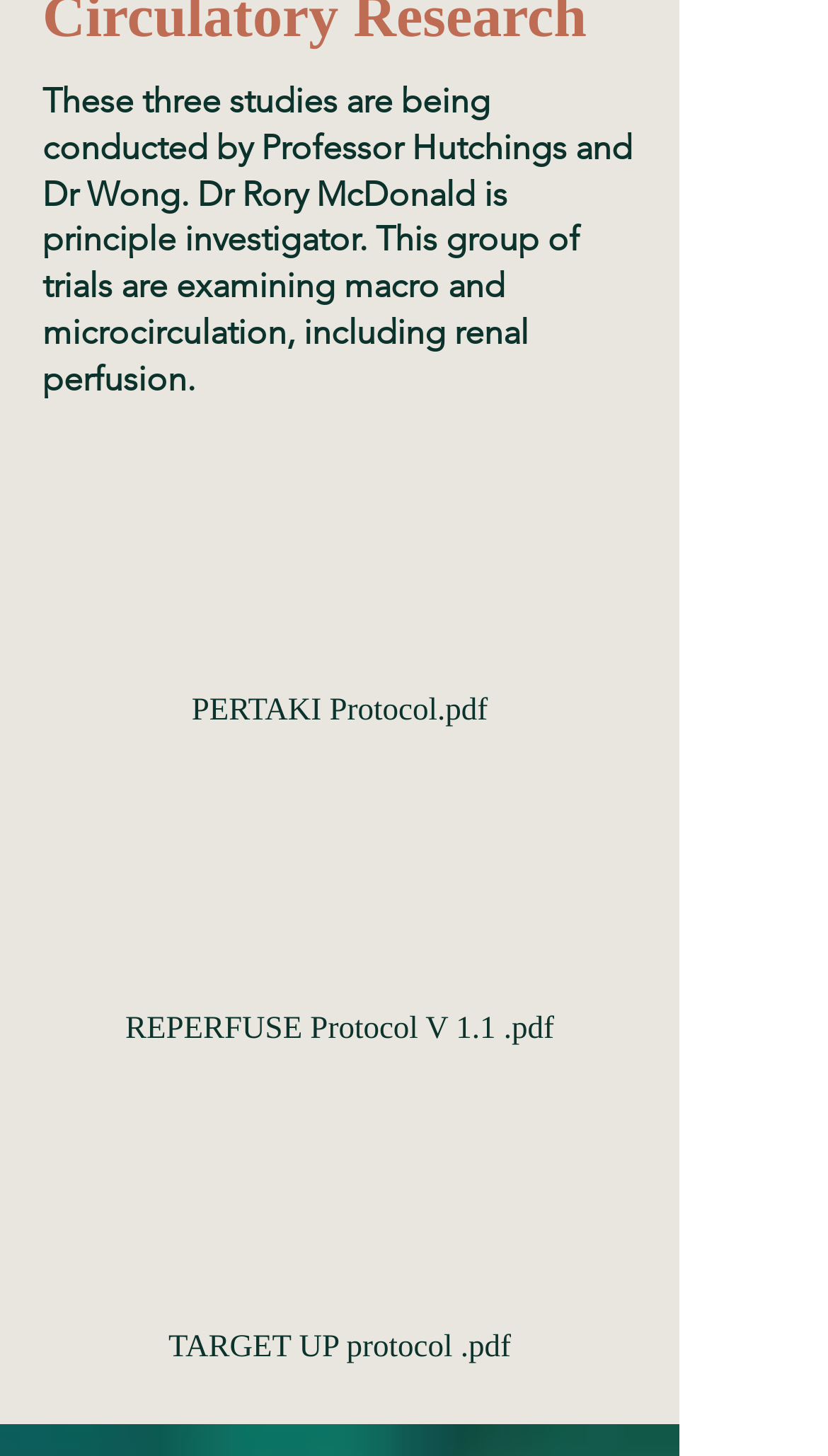Given the webpage screenshot and the description, determine the bounding box coordinates (top-left x, top-left y, bottom-right x, bottom-right y) that define the location of the UI element matching this description: PERTAKI Protocol.pdf

[0.295, 0.307, 0.526, 0.511]